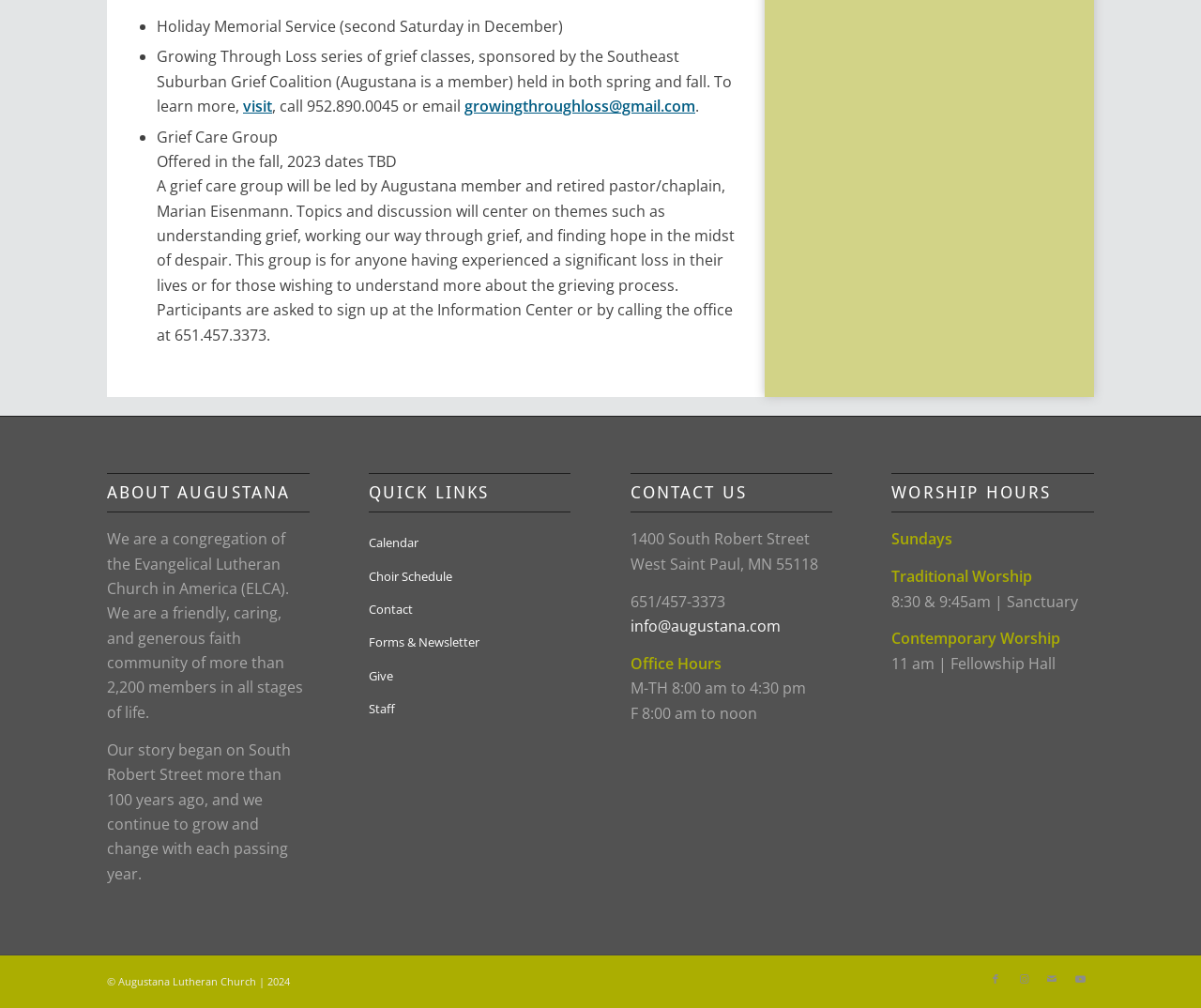Please determine the bounding box coordinates for the element with the description: "Choir Schedule".

[0.307, 0.555, 0.475, 0.588]